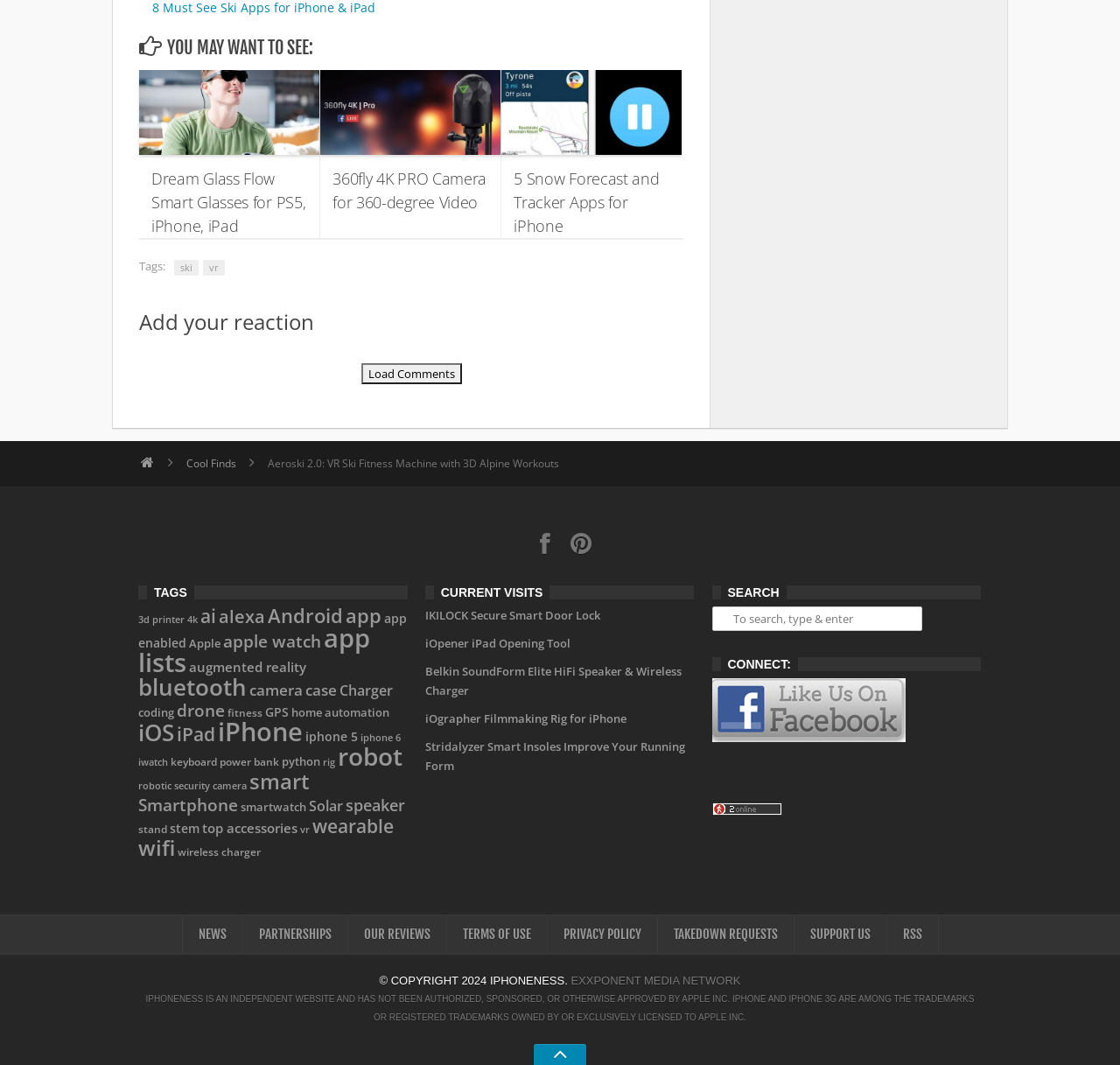Find the bounding box coordinates for the area you need to click to carry out the instruction: "Add your reaction". The coordinates should be four float numbers between 0 and 1, indicated as [left, top, right, bottom].

[0.124, 0.025, 0.28, 0.052]